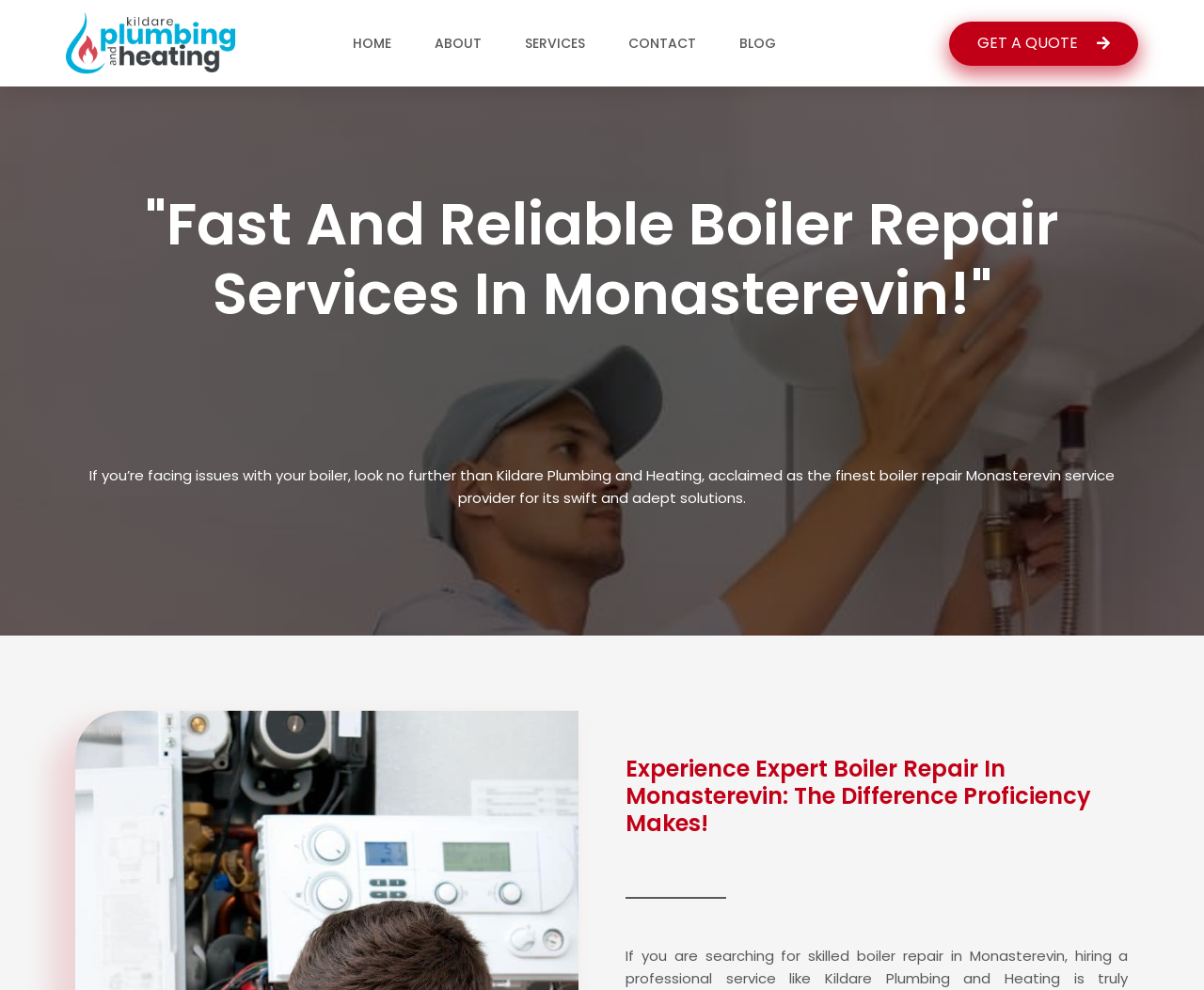Provide a brief response in the form of a single word or phrase:
What is the main topic of the webpage?

Boiler repair services